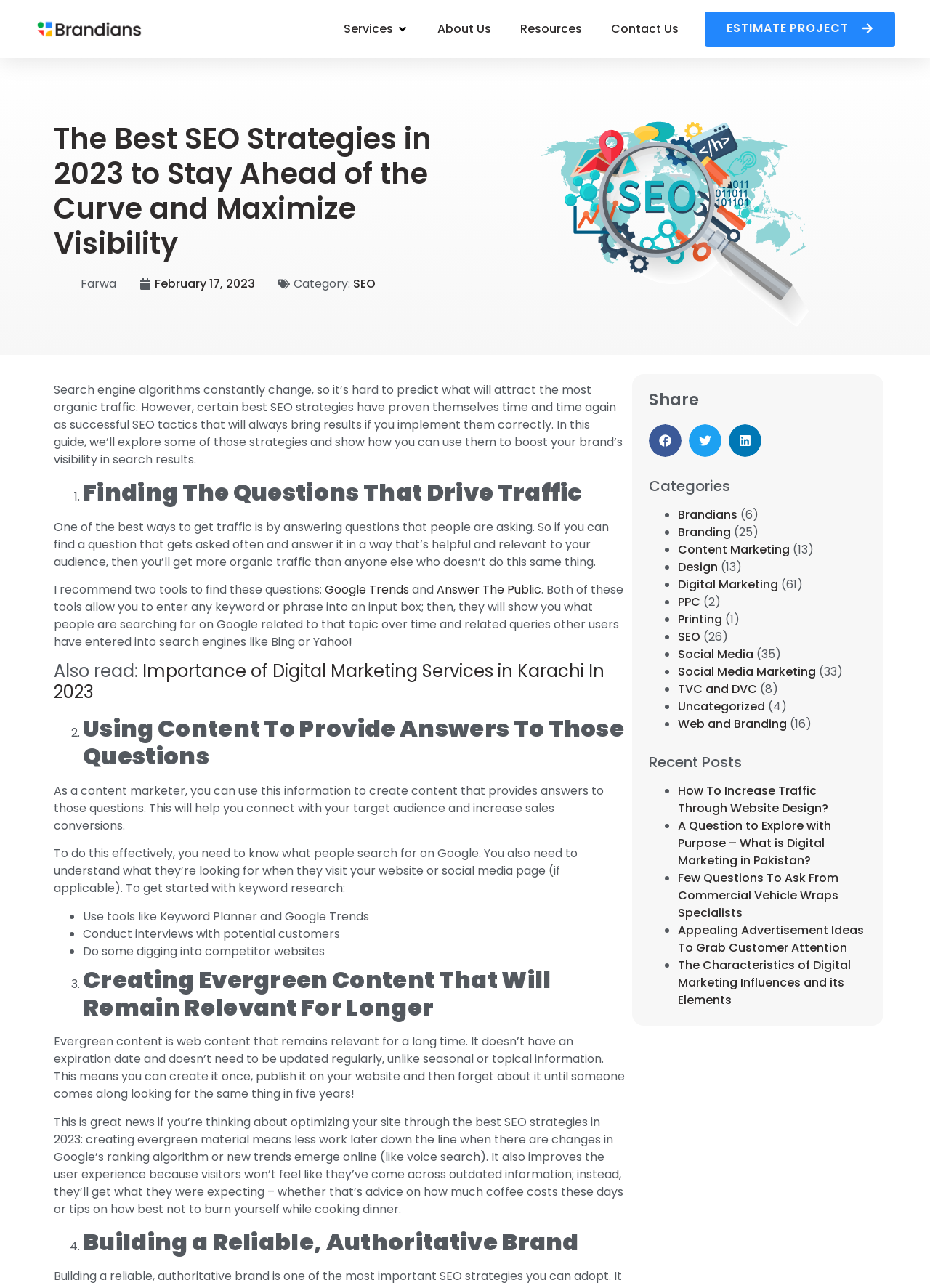What is the purpose of finding questions that drive traffic?
Refer to the image and provide a concise answer in one word or phrase.

To get organic traffic